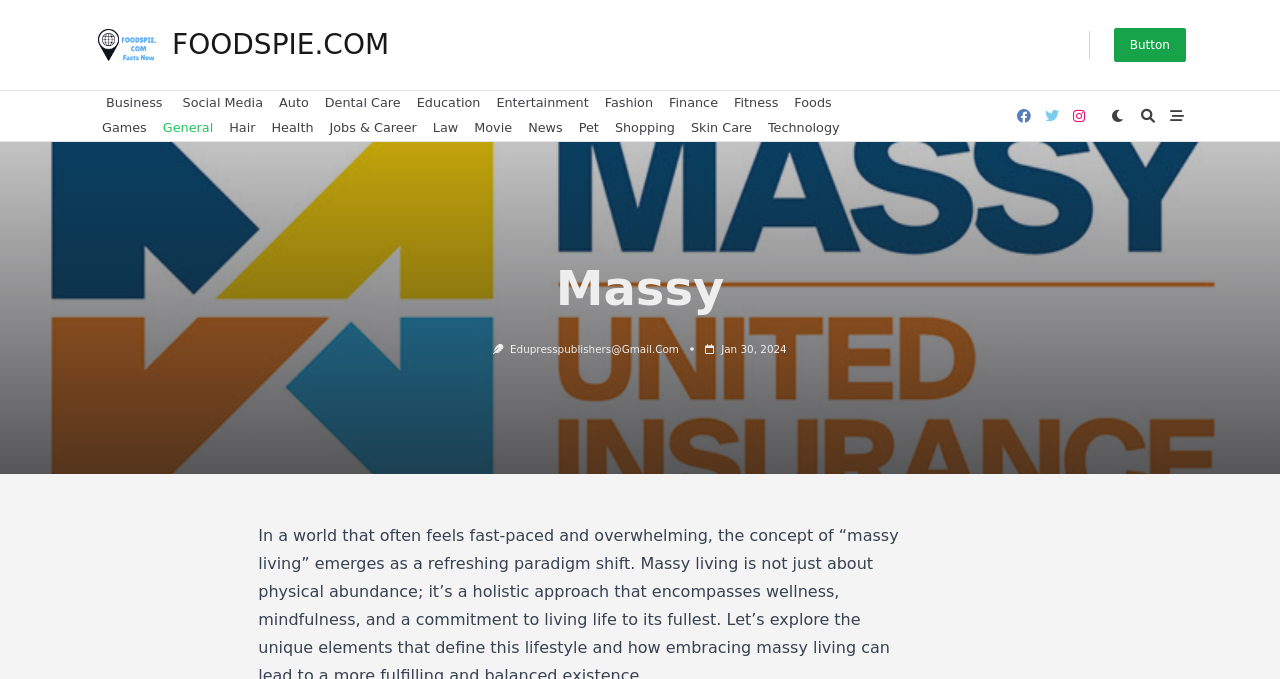Find the bounding box coordinates of the element's region that should be clicked in order to follow the given instruction: "Contact Edupresspublishers". The coordinates should consist of four float numbers between 0 and 1, i.e., [left, top, right, bottom].

[0.398, 0.505, 0.53, 0.523]